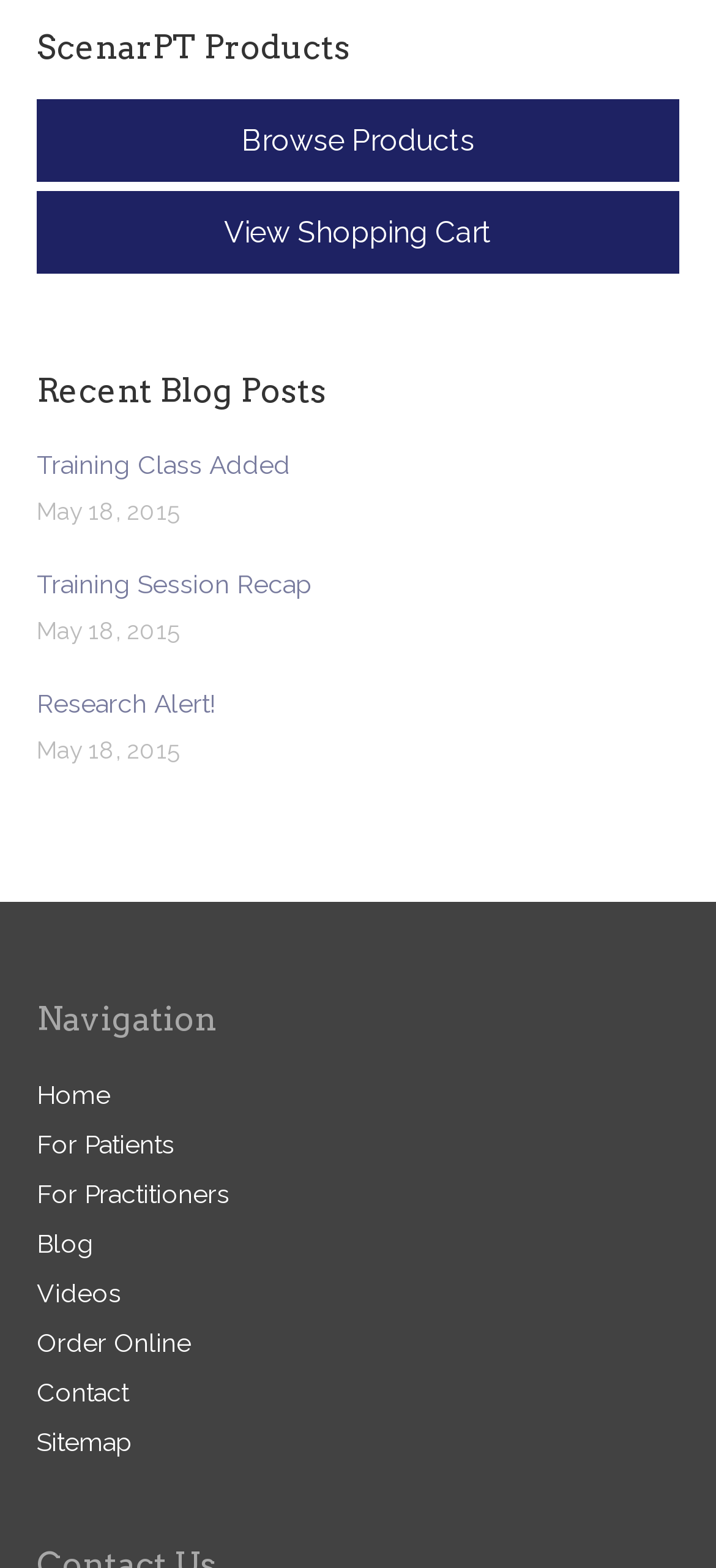Refer to the screenshot and give an in-depth answer to this question: What is the date of the 'Training Class Added' blog post?

The date of the 'Training Class Added' blog post is 'May 18, 2015', which is mentioned in the time element (ID 638) within the article element (ID 469) that contains the link to the blog post.